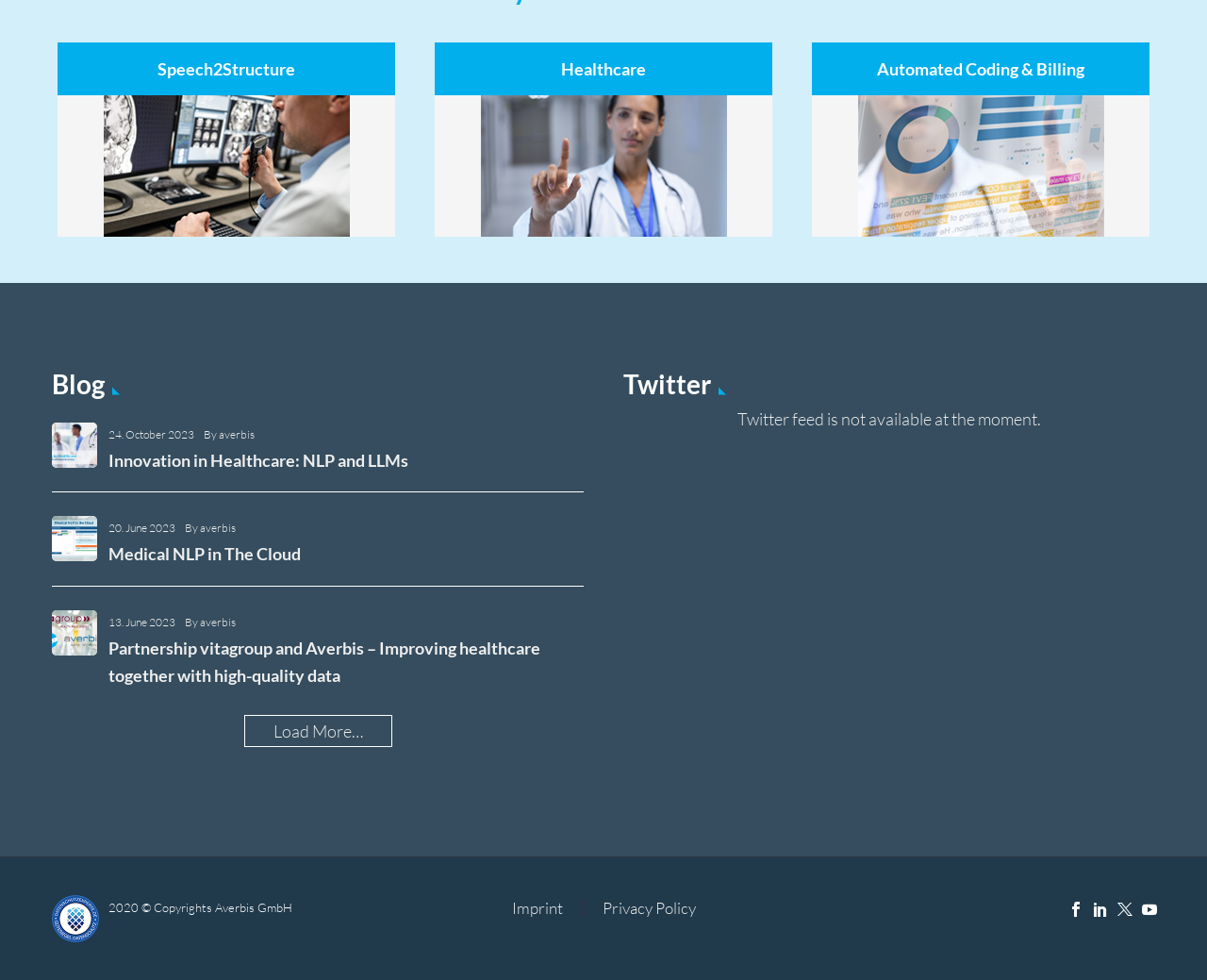Pinpoint the bounding box coordinates of the clickable area needed to execute the instruction: "Load more blog posts". The coordinates should be specified as four float numbers between 0 and 1, i.e., [left, top, right, bottom].

[0.202, 0.729, 0.325, 0.762]